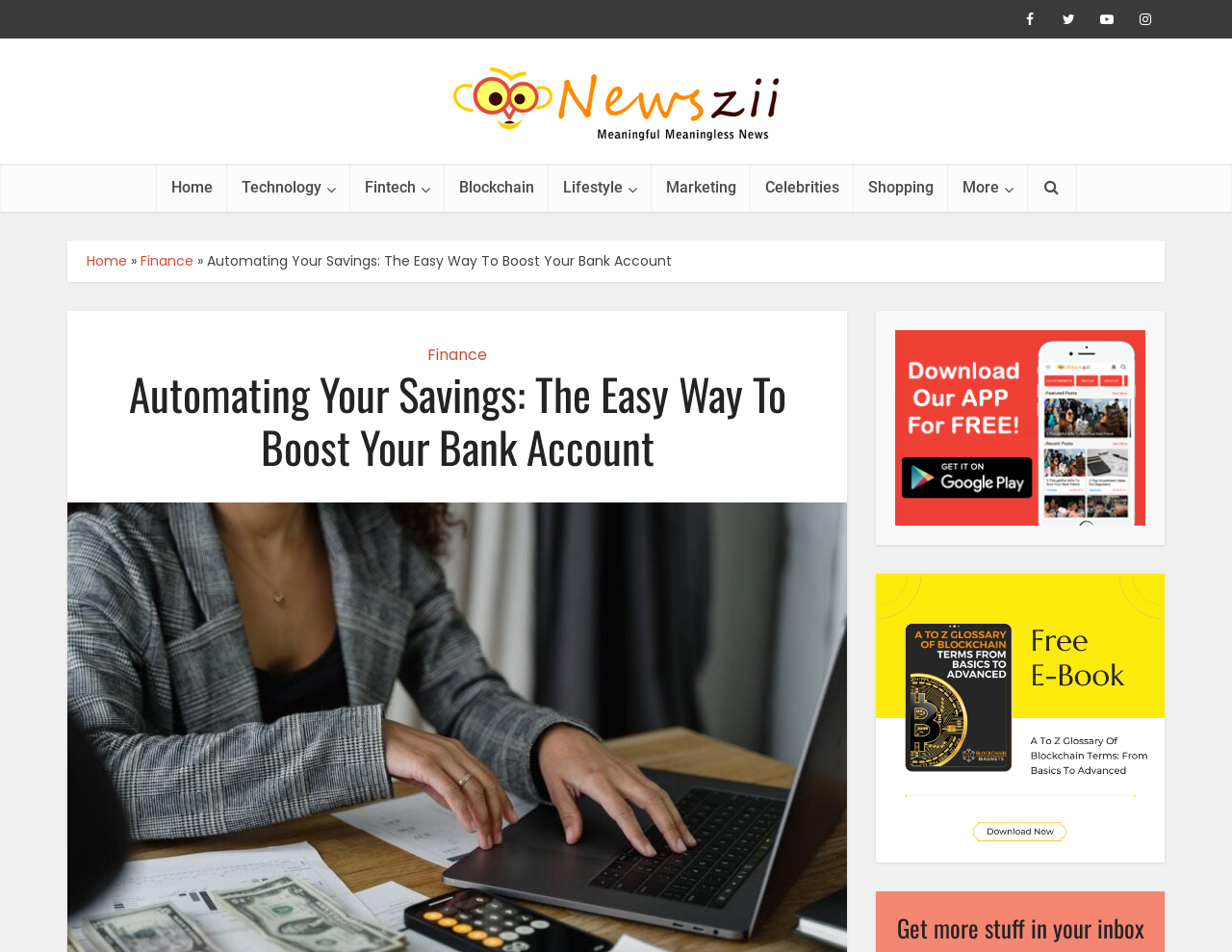Locate the bounding box coordinates of the clickable area to execute the instruction: "Go to the Home page". Provide the coordinates as four float numbers between 0 and 1, represented as [left, top, right, bottom].

[0.127, 0.172, 0.184, 0.222]